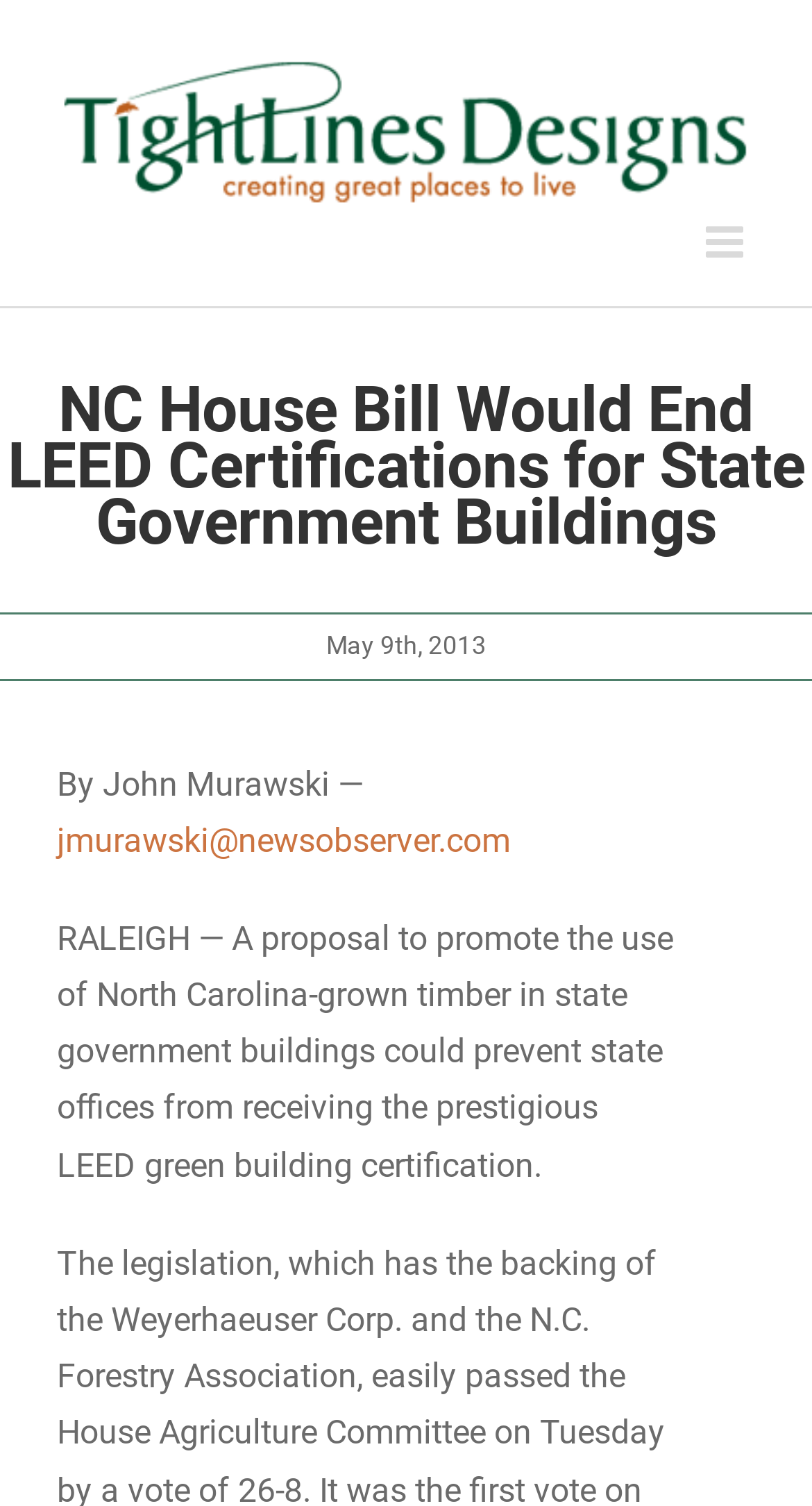Using the given description, provide the bounding box coordinates formatted as (top-left x, top-left y, bottom-right x, bottom-right y), with all values being floating point numbers between 0 and 1. Description: alt="Tightlines Designs Logo"

[0.077, 0.028, 0.923, 0.147]